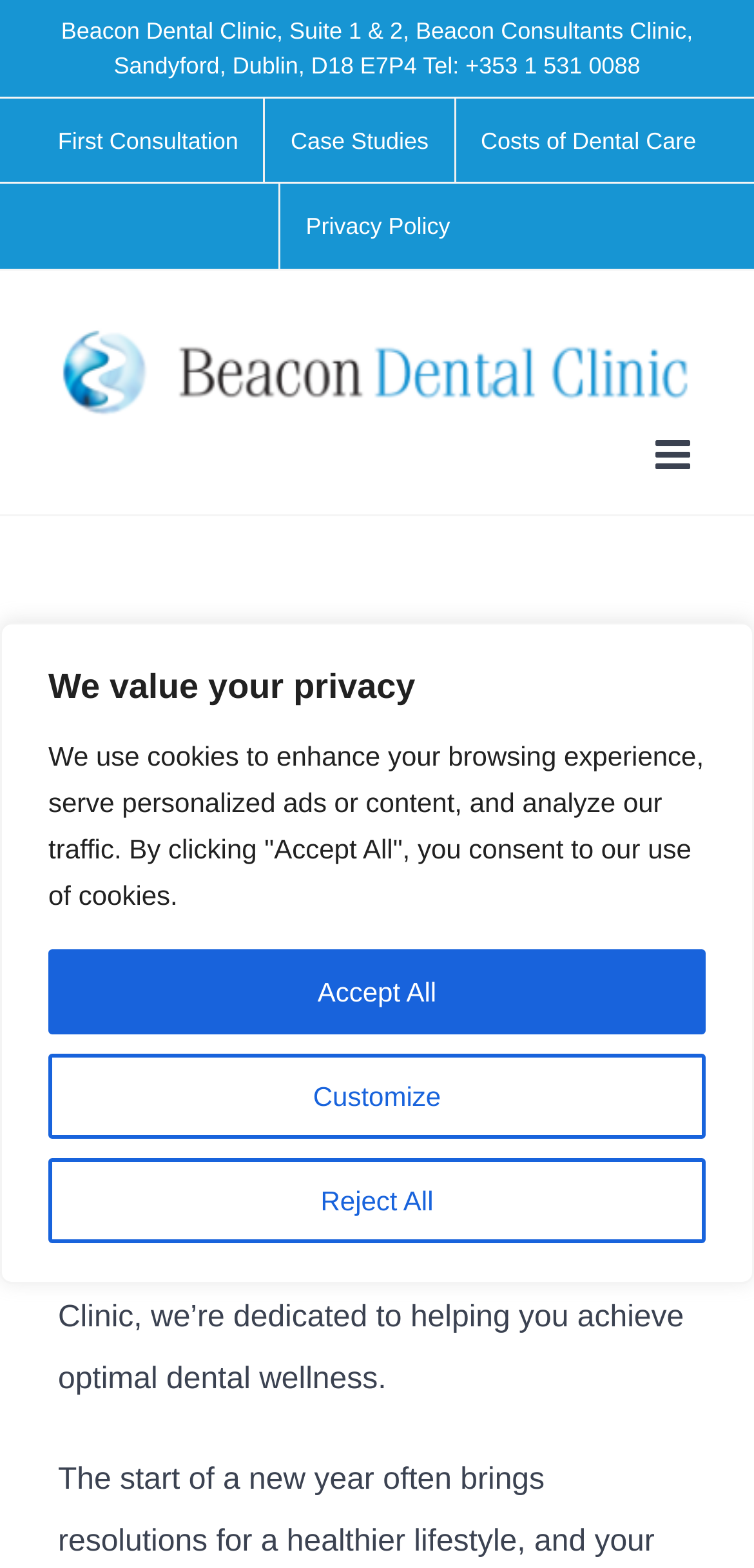Could you identify the text that serves as the heading for this webpage?

New Year, New Smile: Embracing Dental Wellness in 2024